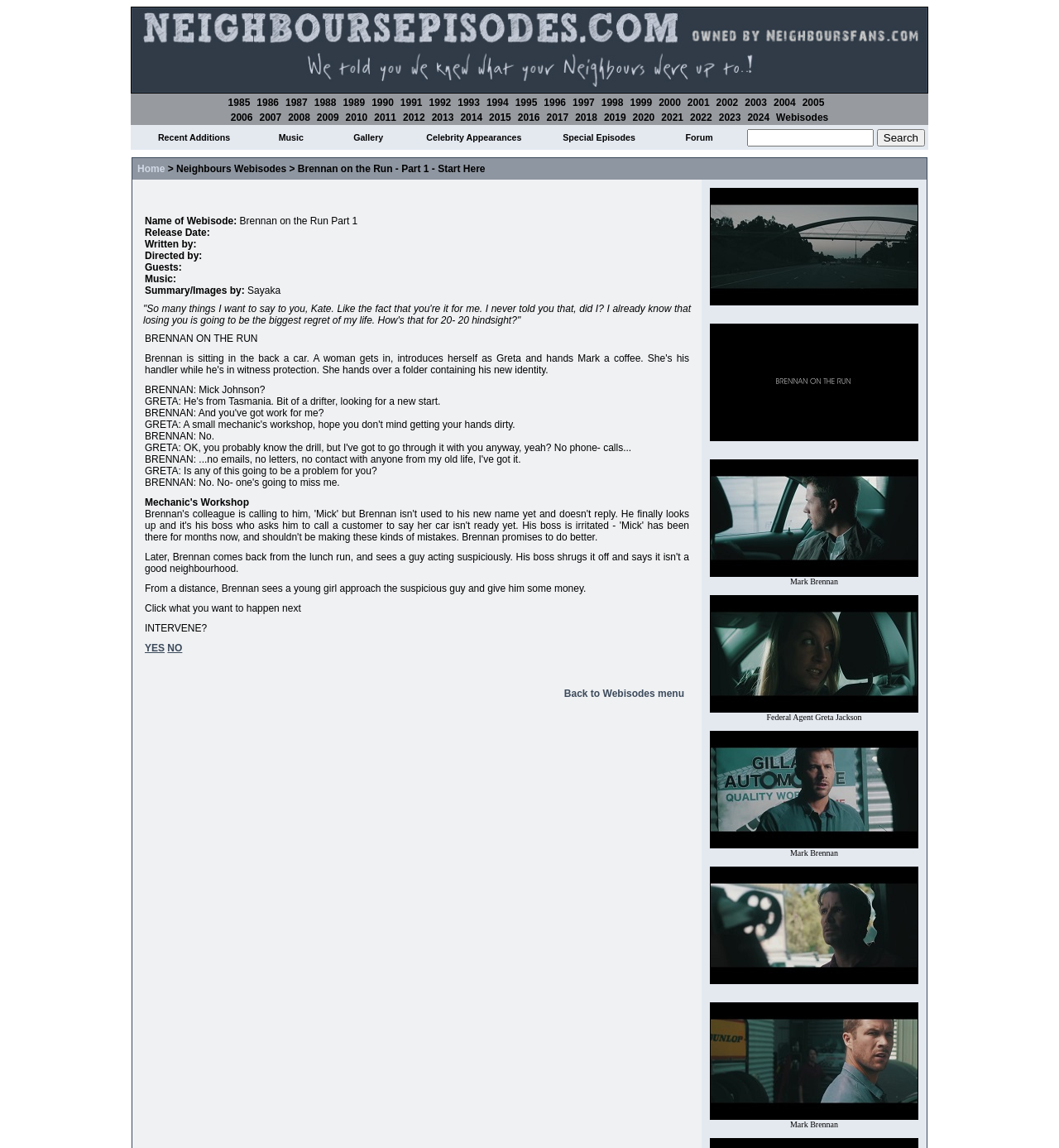Identify the bounding box coordinates of the section that should be clicked to achieve the task described: "Search for something".

[0.705, 0.112, 0.825, 0.128]